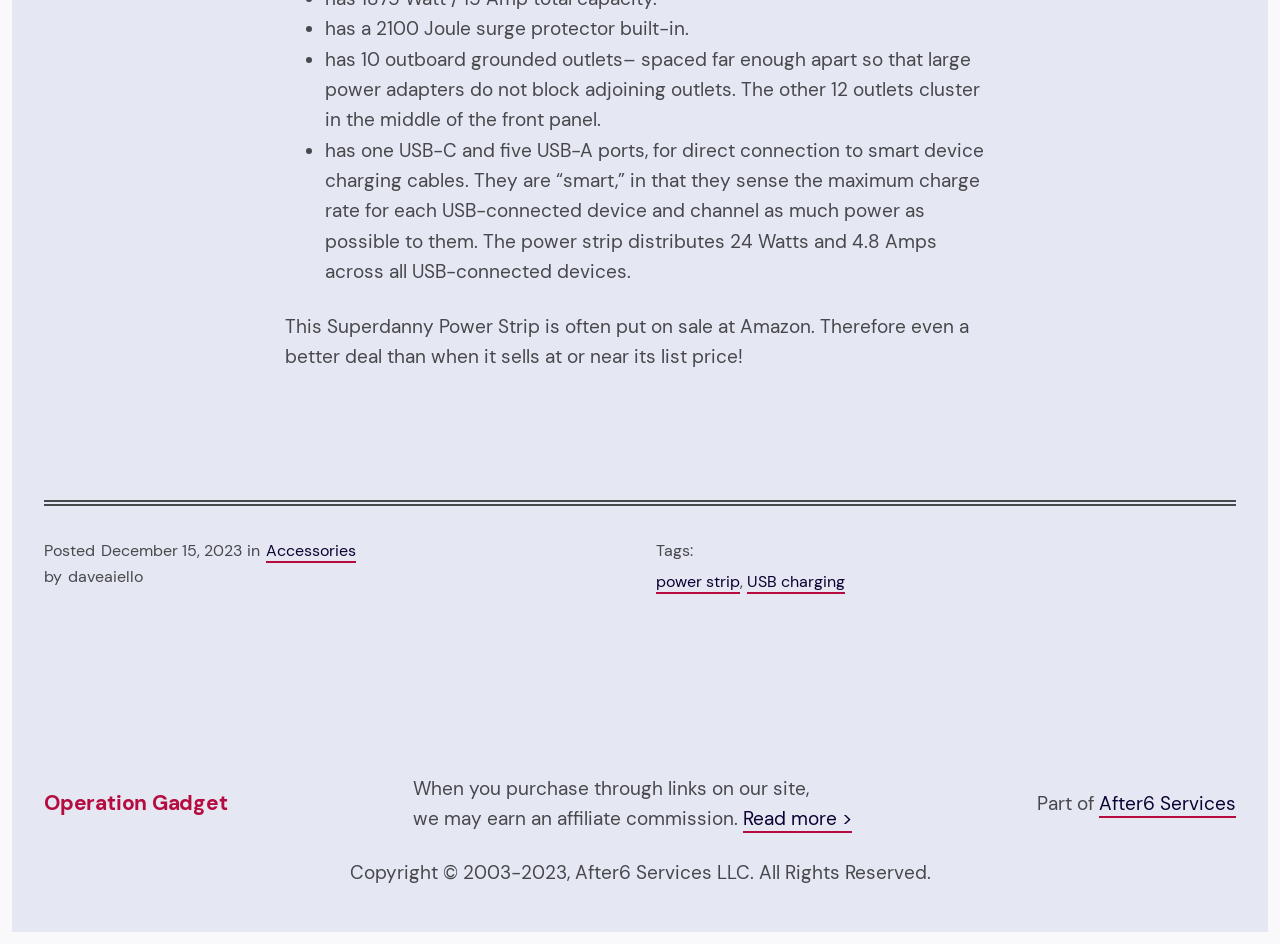Use a single word or phrase to answer the following:
What is the total power distributed by the USB ports?

24 Watts and 4.8 Amps